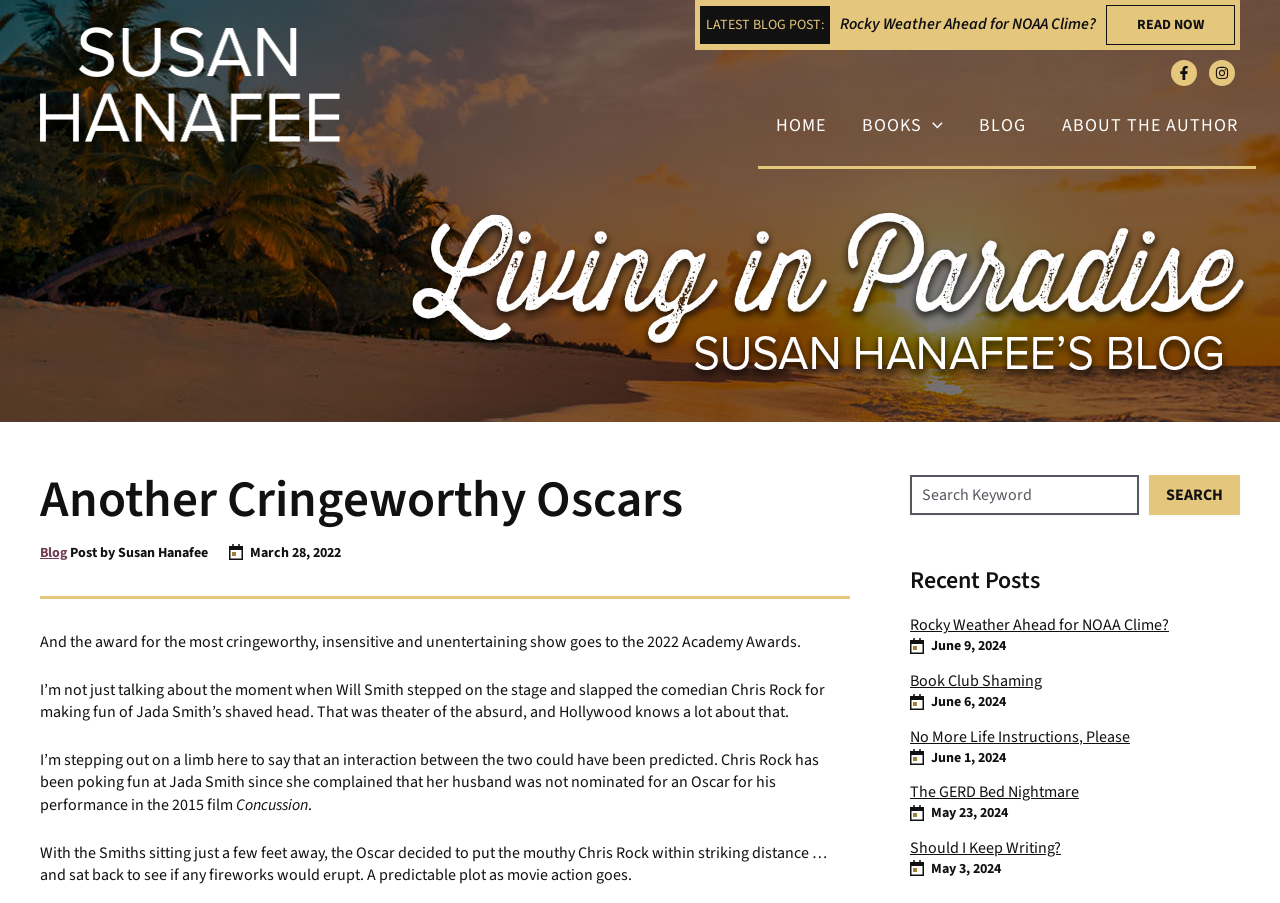Provide your answer in one word or a succinct phrase for the question: 
What social media platforms are available for following the blog?

Facebook, Instagram